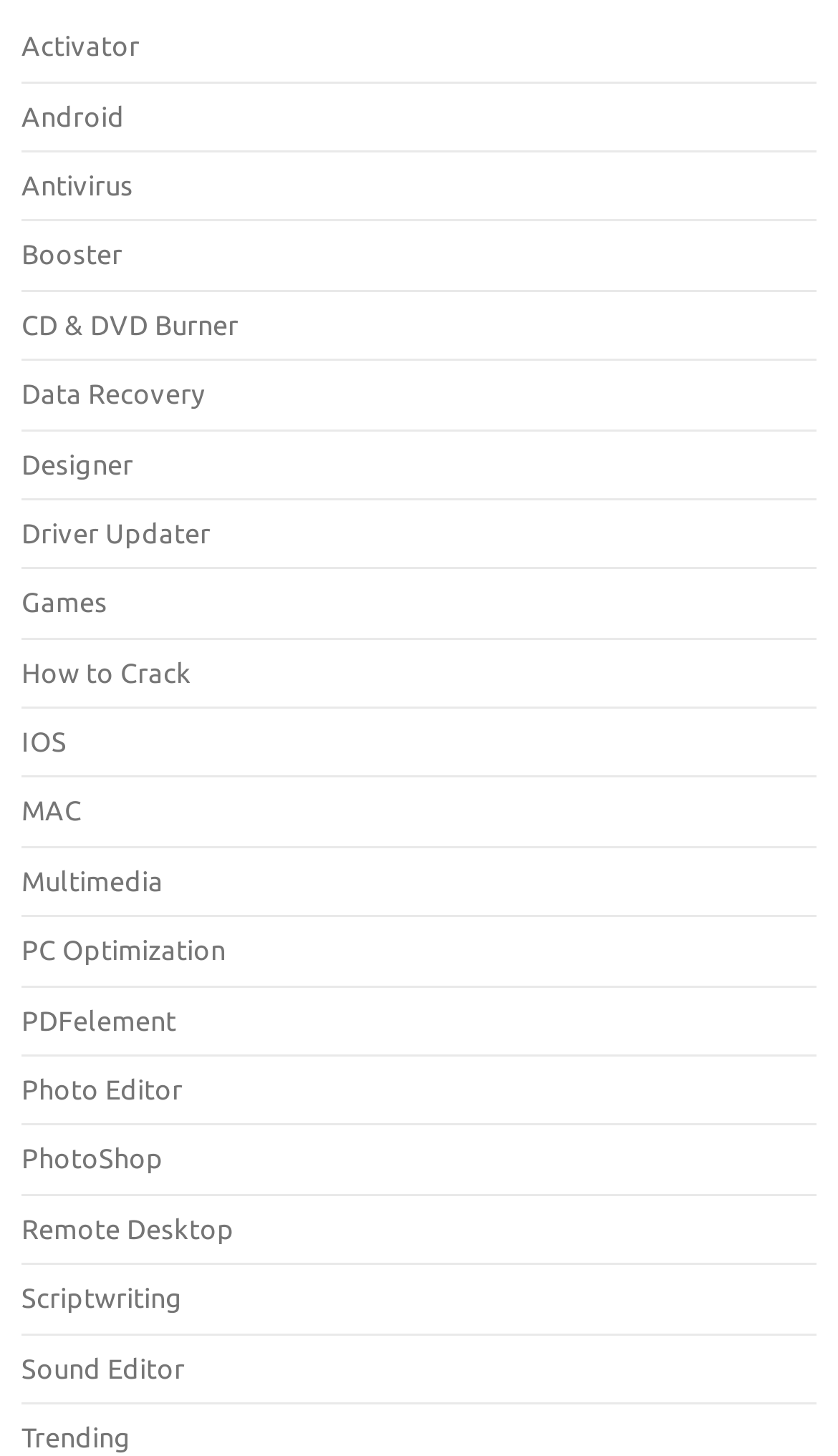Using the format (top-left x, top-left y, bottom-right x, bottom-right y), provide the bounding box coordinates for the described UI element. All values should be floating point numbers between 0 and 1: Web Design

None